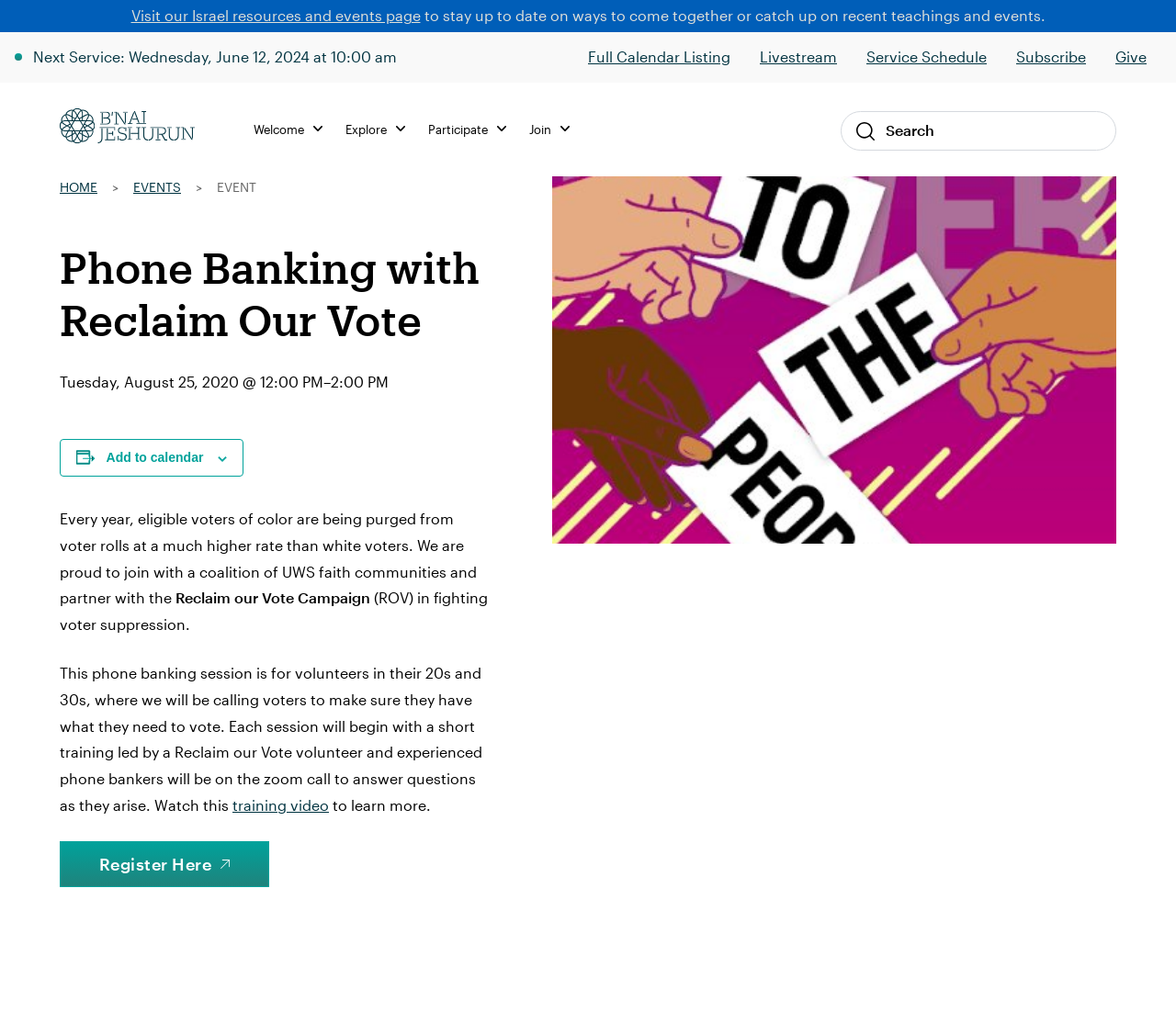Please locate the bounding box coordinates of the element's region that needs to be clicked to follow the instruction: "View full calendar listing". The bounding box coordinates should be provided as four float numbers between 0 and 1, i.e., [left, top, right, bottom].

[0.5, 0.043, 0.621, 0.07]